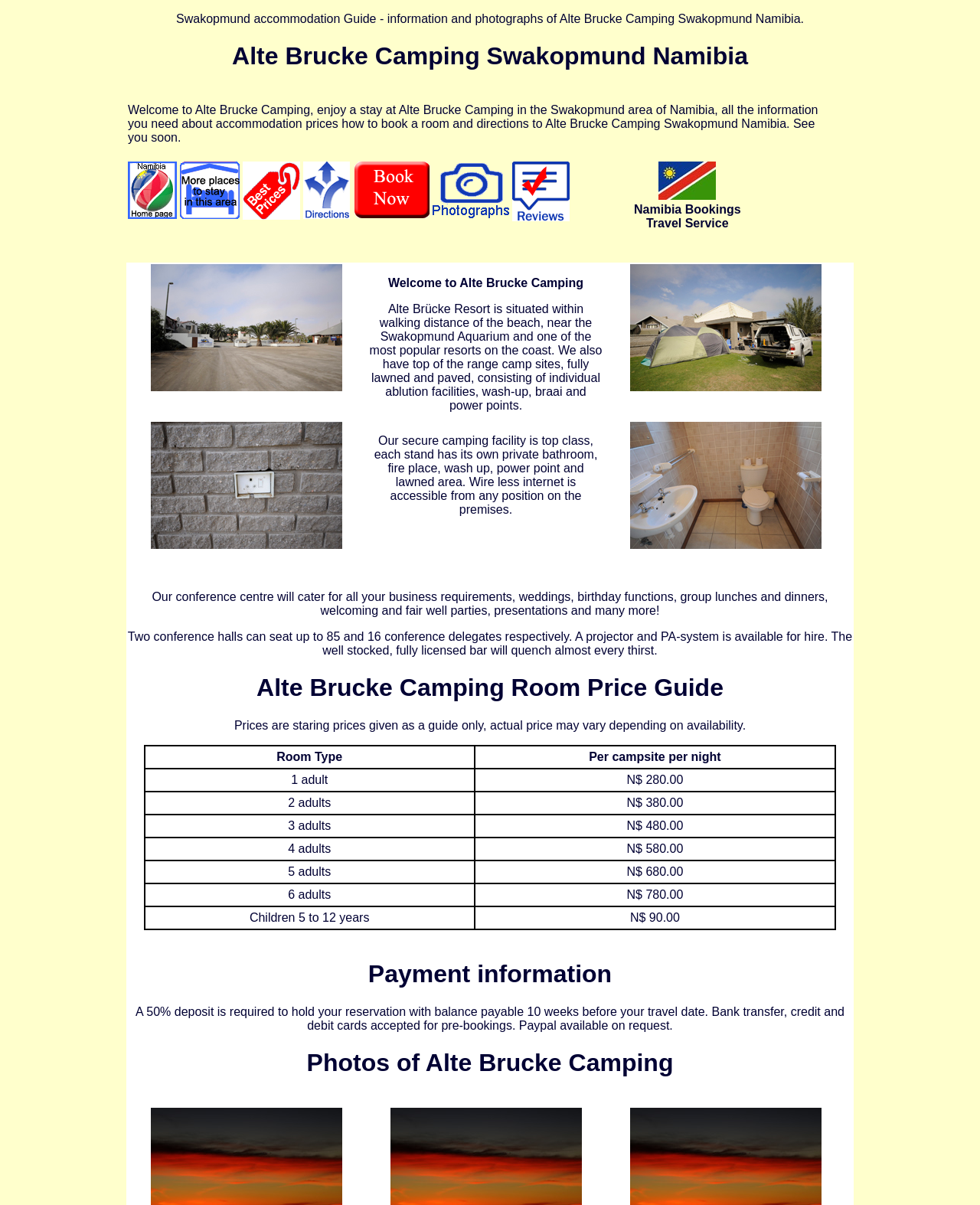Could you please study the image and provide a detailed answer to the question:
What payment methods are accepted?

The webpage mentions that a 50% deposit is required to hold a reservation, and it can be paid through bank transfer, credit and debit cards, and Paypal (available on request).